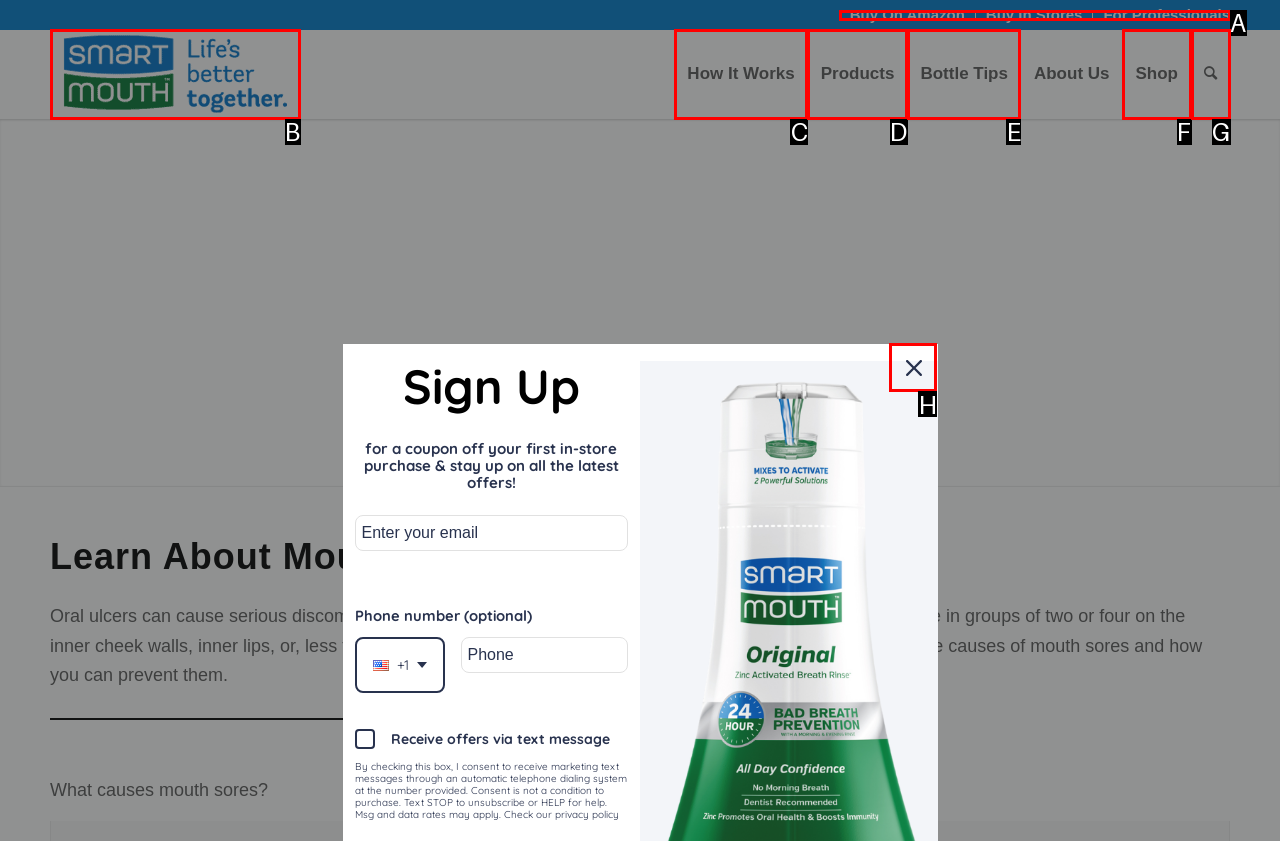From the given options, choose the one to complete the task: Close the popup
Indicate the letter of the correct option.

H